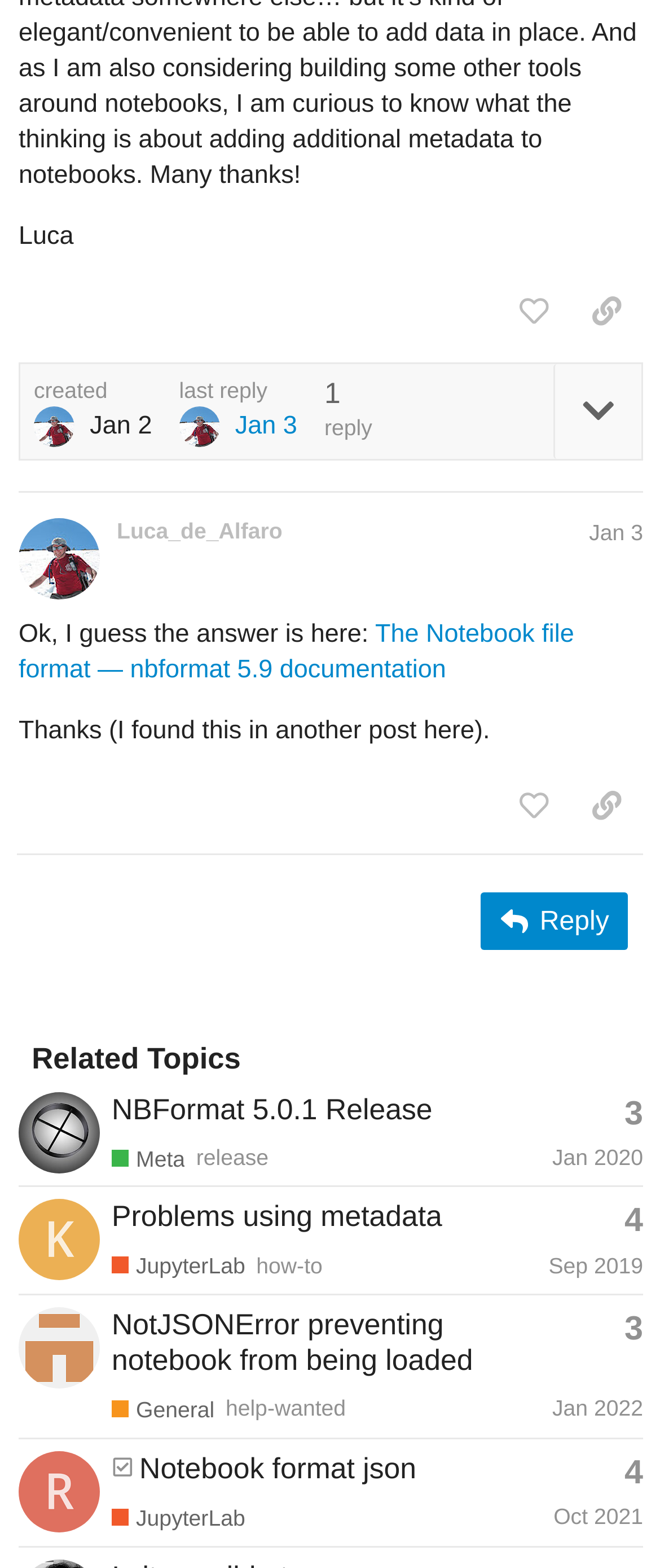Using the details in the image, give a detailed response to the question below:
Who is the author of the latest post?

I found the author's name by looking at the heading element in the first post, which says 'Luca_de_Alfaro Jan 3'.